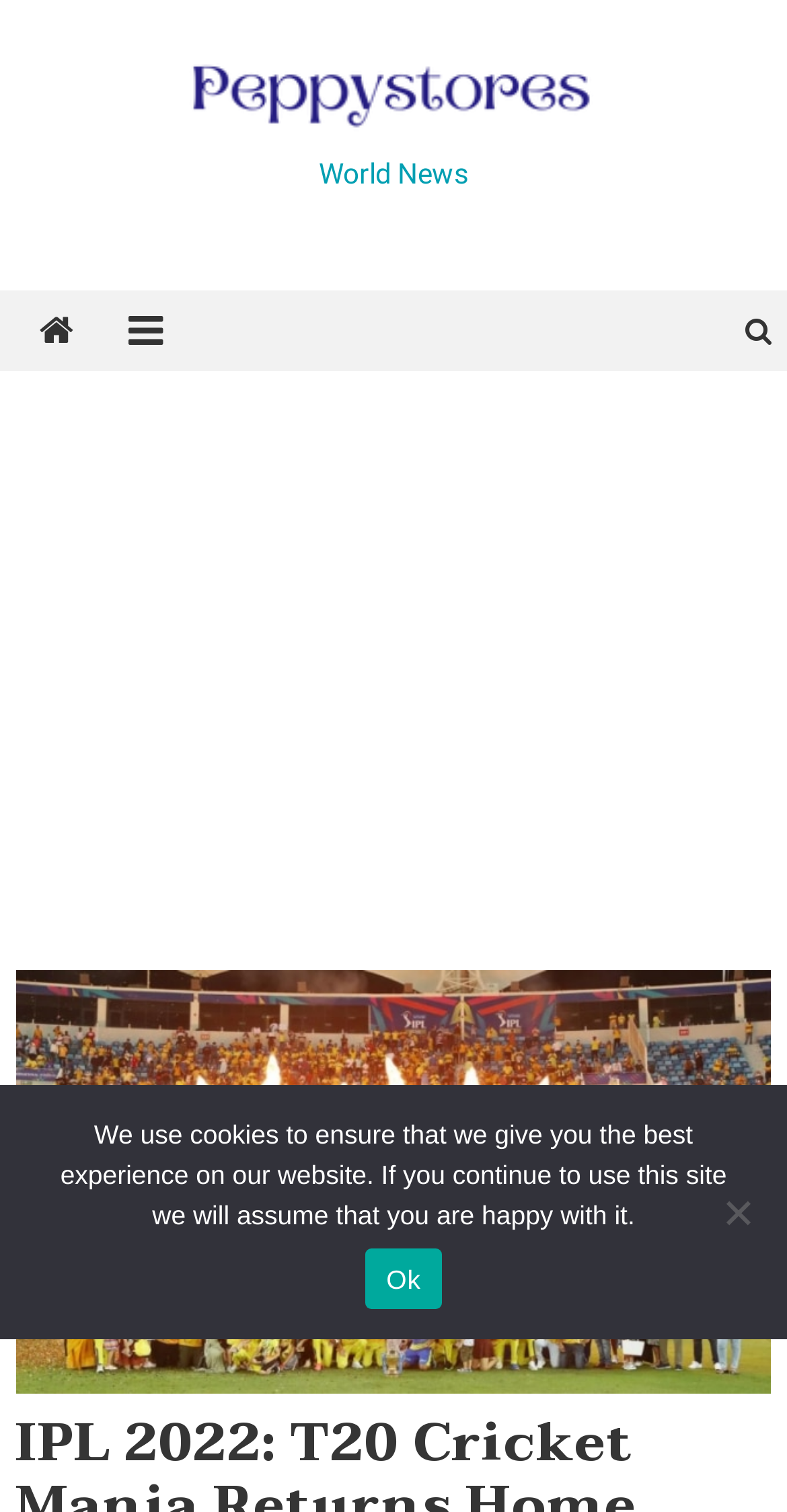What is the purpose of the 'Ok' link in the Cookie Notice dialog? Based on the image, give a response in one word or a short phrase.

Accept cookies